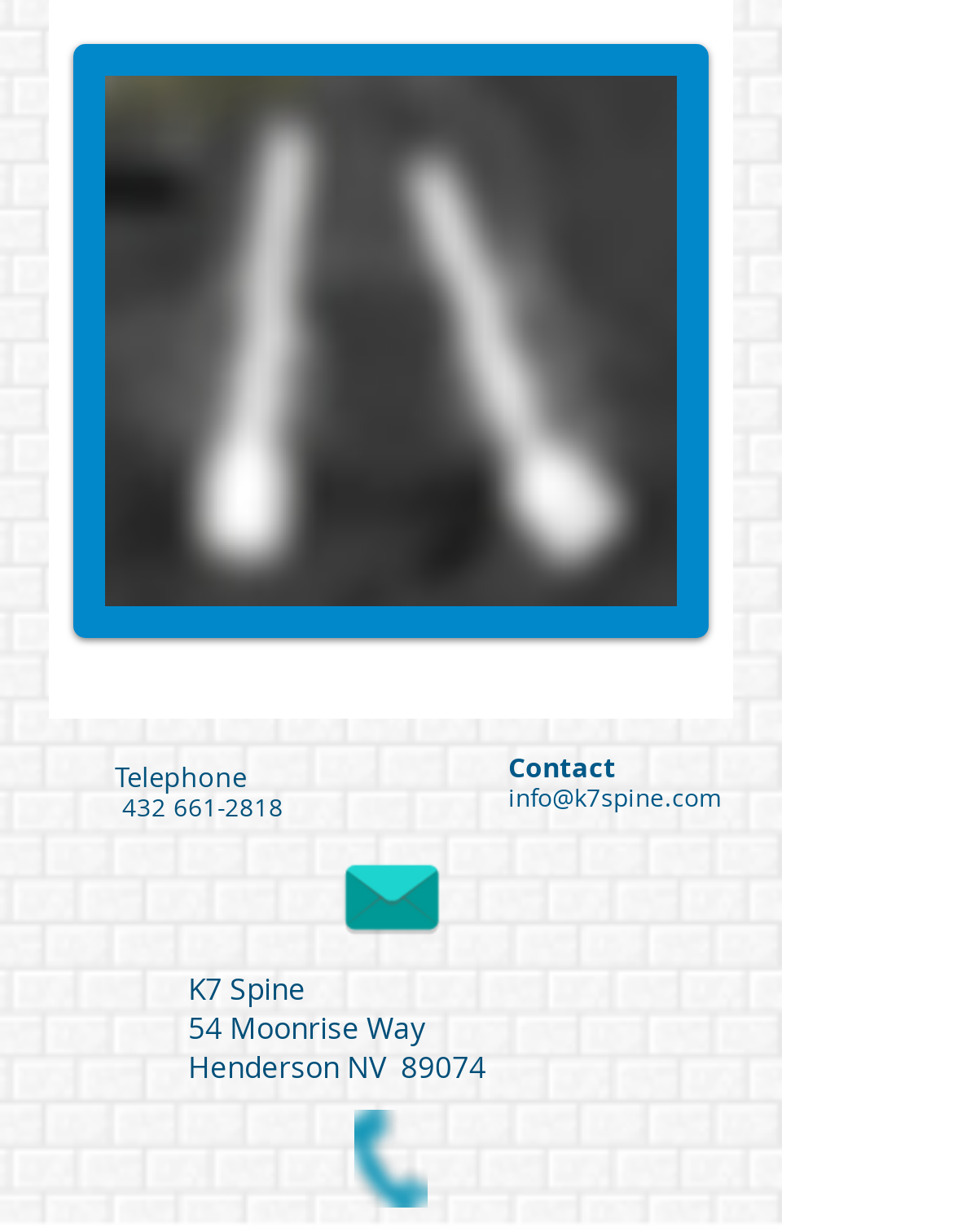What is the purpose of the 'Contact' section?
Refer to the image and give a detailed response to the question.

The purpose of the 'Contact' section can be inferred from the static text 'Contact' and the links 'info@k7spine.com' and '432 661-2818' located below it, which are likely to be the contact information of the spine center, allowing users to get in touch with the center.